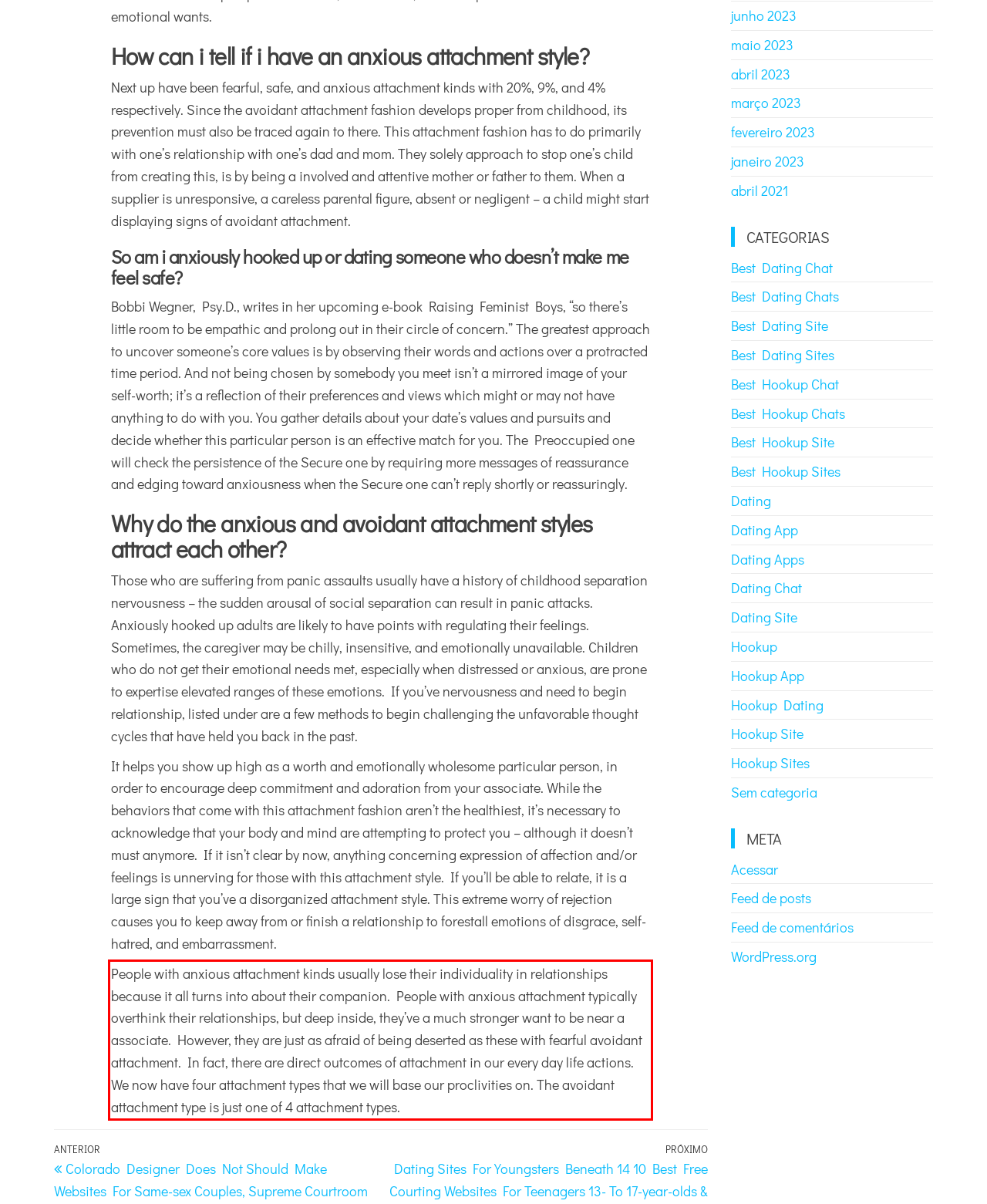Please identify and extract the text content from the UI element encased in a red bounding box on the provided webpage screenshot.

People with anxious attachment kinds usually lose their individuality in relationships because it all turns into about their companion. People with anxious attachment typically overthink their relationships, but deep inside, they’ve a much stronger want to be near a associate. However, they are just as afraid of being deserted as these with fearful avoidant attachment. In fact, there are direct outcomes of attachment in our every day life actions. We now have four attachment types that we will base our proclivities on. The avoidant attachment type is just one of 4 attachment types.